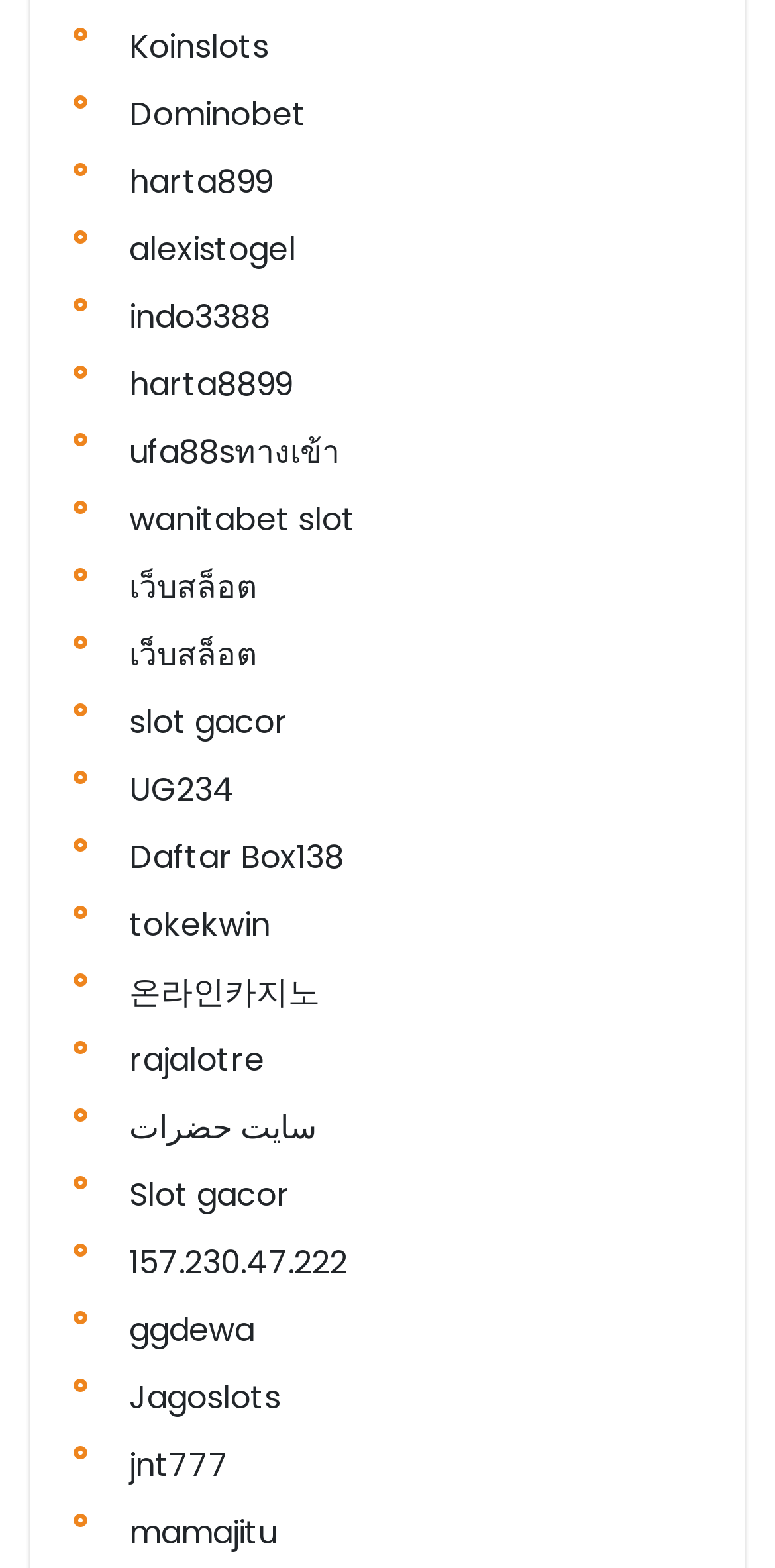Please specify the bounding box coordinates of the clickable region necessary for completing the following instruction: "Access alexistogel link". The coordinates must consist of four float numbers between 0 and 1, i.e., [left, top, right, bottom].

[0.167, 0.144, 0.382, 0.173]